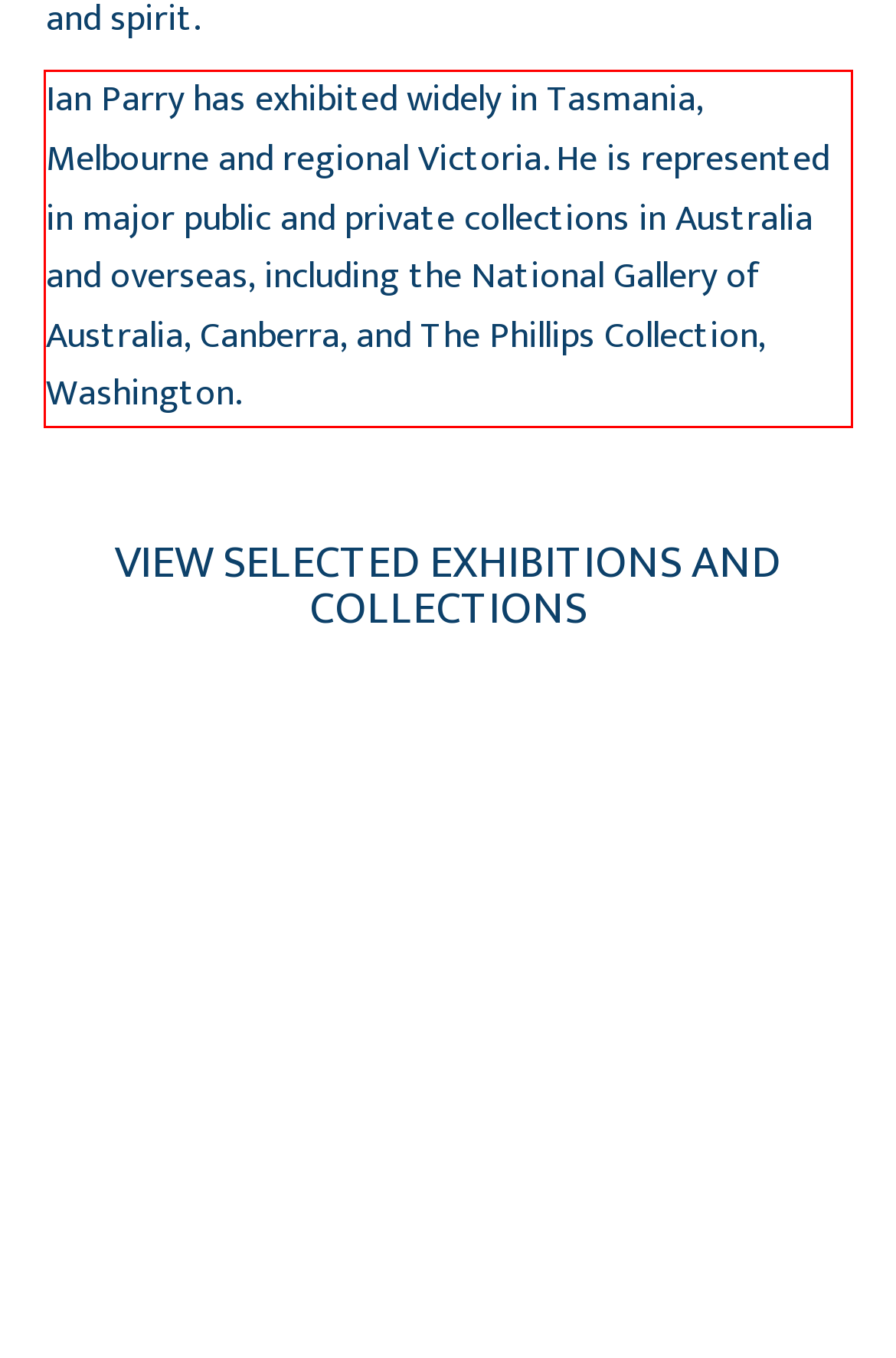You are given a screenshot showing a webpage with a red bounding box. Perform OCR to capture the text within the red bounding box.

Ian Parry has exhibited widely in Tasmania, Melbourne and regional Victoria. He is represented in major public and private collections in Australia and overseas, including the National Gallery of Australia, Canberra, and The Phillips Collection, Washington.